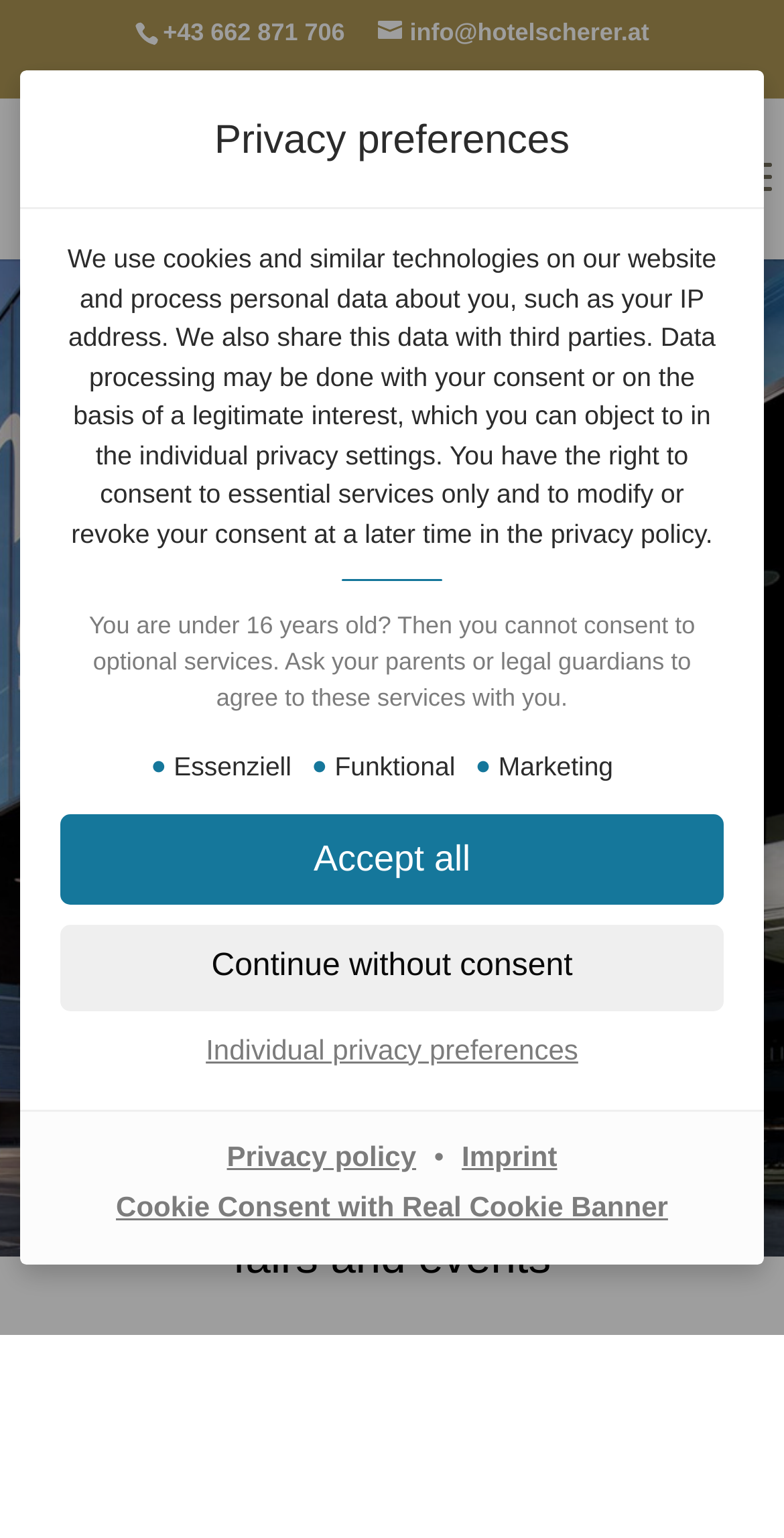What is the link at the bottom of the webpage about?
Ensure your answer is thorough and detailed.

I found the link at the bottom of the webpage by looking at the link element with the text 'Cookie Consent with Real Cookie Banner' which is located at the bottom of the webpage.